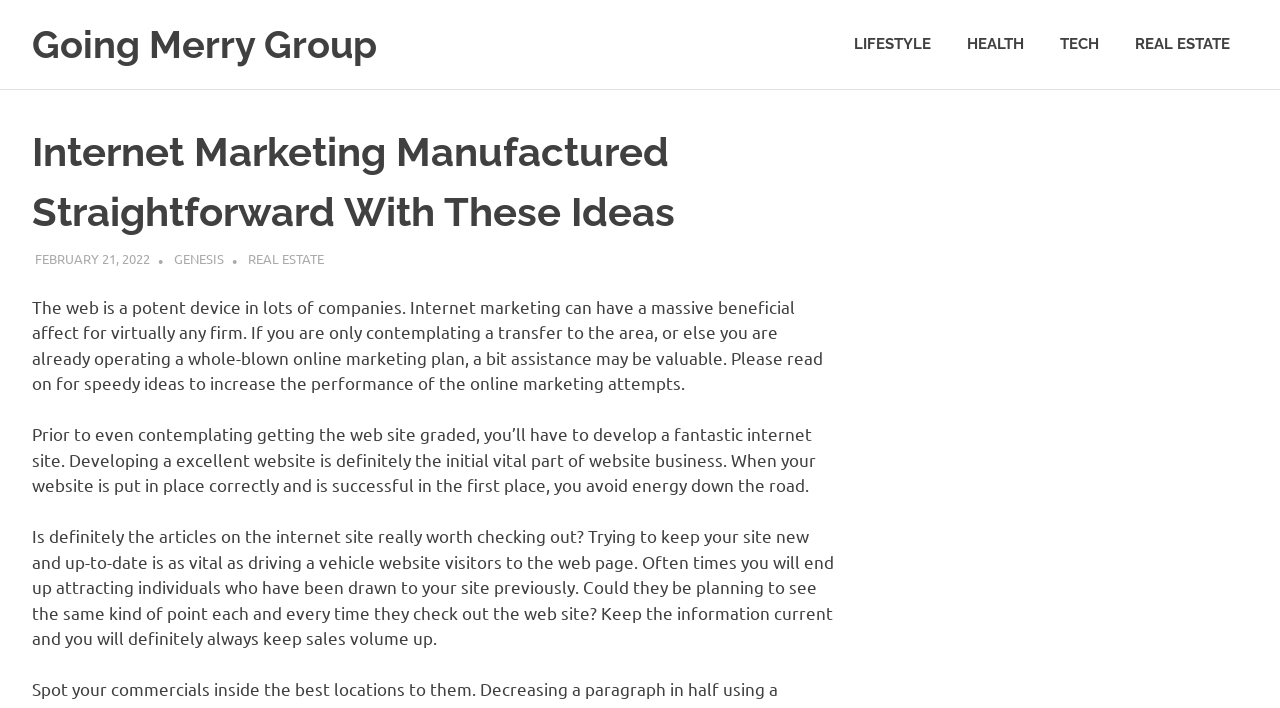Extract the bounding box coordinates for the UI element described by the text: "February 21, 2022". The coordinates should be in the form of [left, top, right, bottom] with values between 0 and 1.

[0.027, 0.352, 0.117, 0.376]